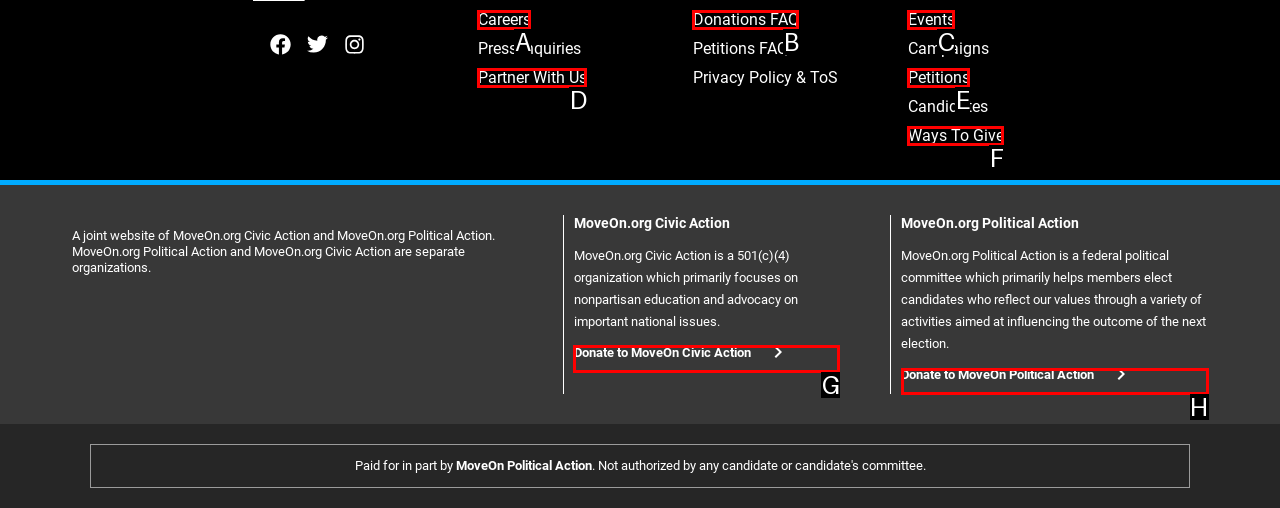Which UI element should you click on to achieve the following task: Donate to MoveOn Civic Action? Provide the letter of the correct option.

G